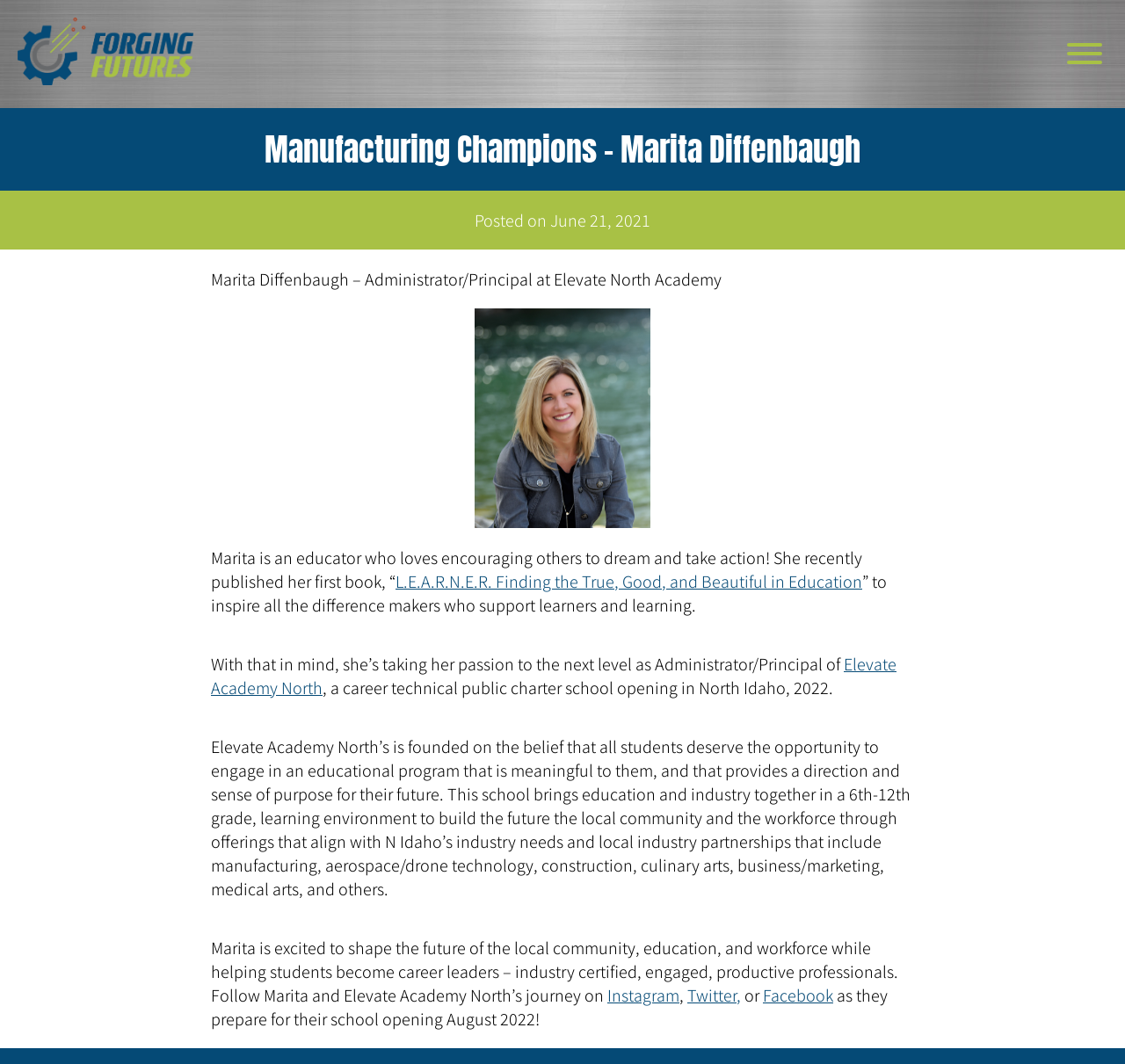Find the bounding box coordinates for the area that must be clicked to perform this action: "Read the white paper on systematic risk management".

None